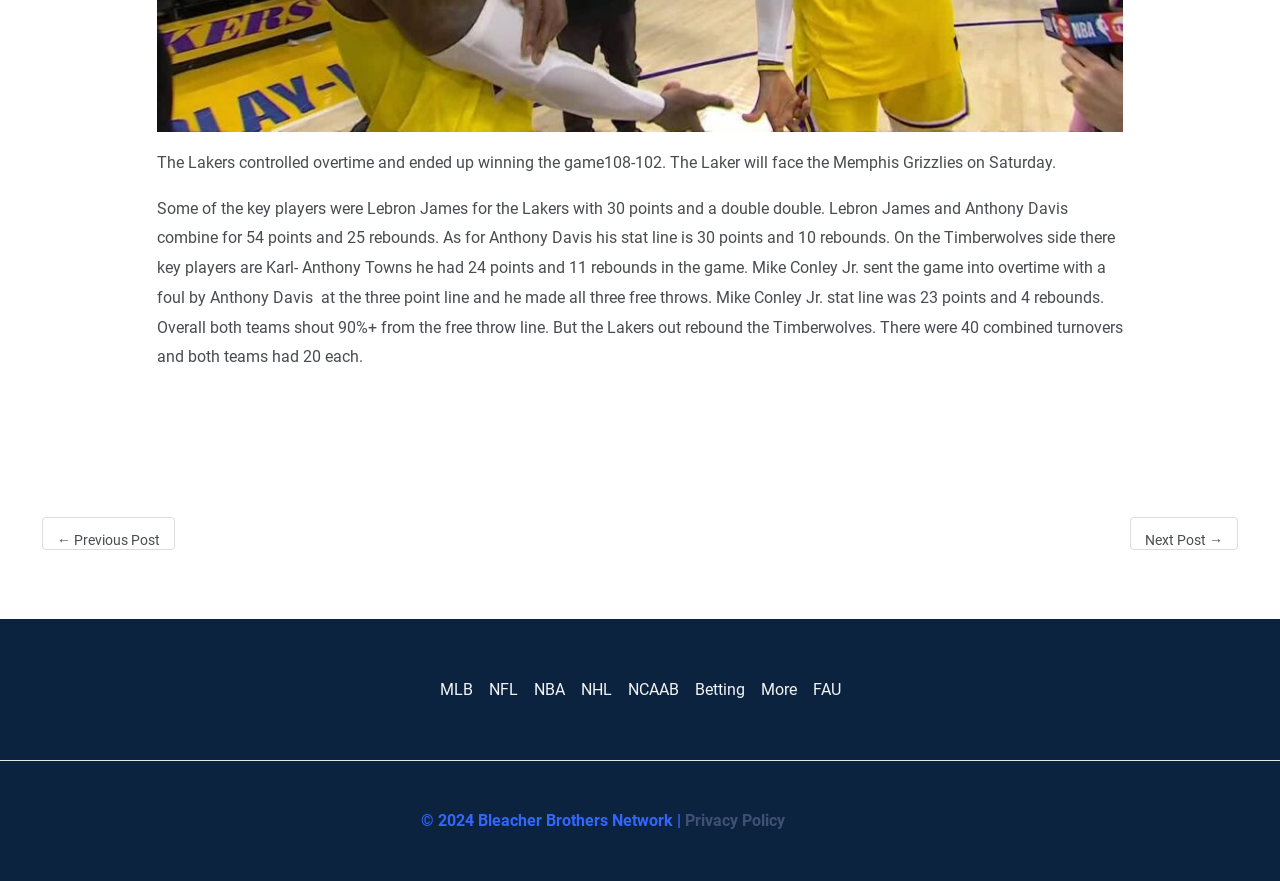Can you provide the bounding box coordinates for the element that should be clicked to implement the instruction: "go to previous post"?

[0.033, 0.587, 0.137, 0.624]